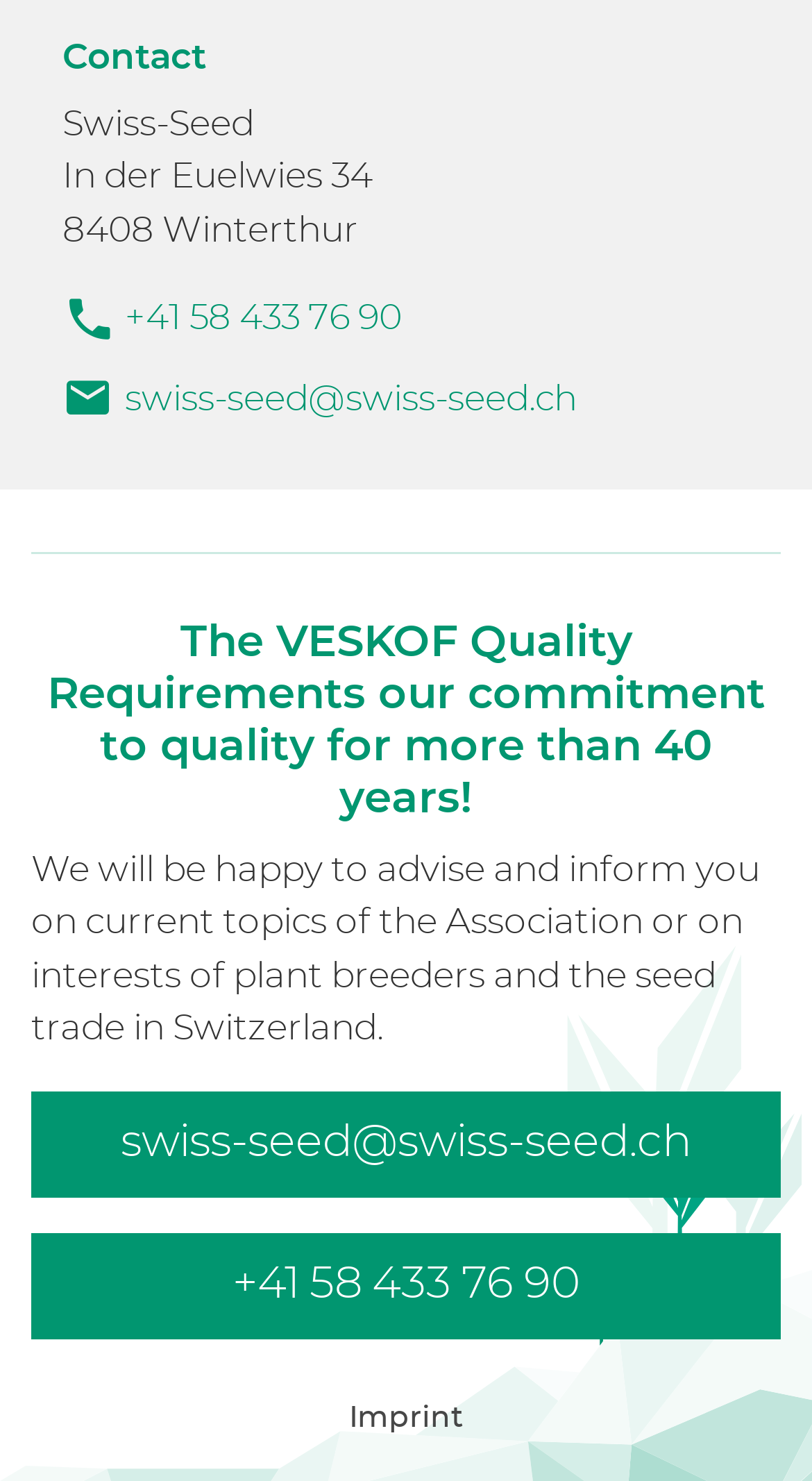Using the description "swiss-seed@swiss-seed.ch", predict the bounding box of the relevant HTML element.

[0.038, 0.737, 0.962, 0.808]